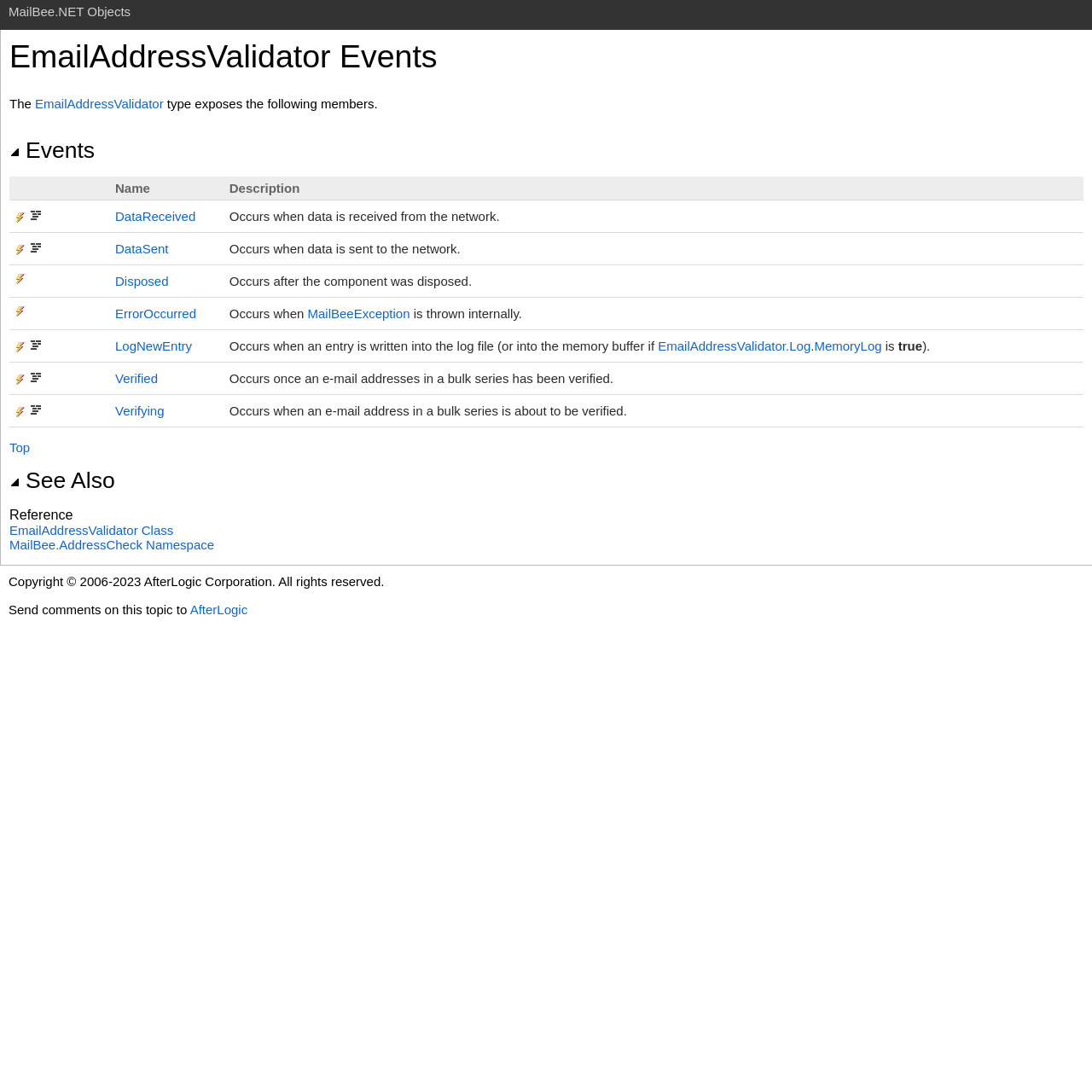Please predict the bounding box coordinates of the element's region where a click is necessary to complete the following instruction: "Visit xp2i website". The coordinates should be represented by four float numbers between 0 and 1, i.e., [left, top, right, bottom].

None